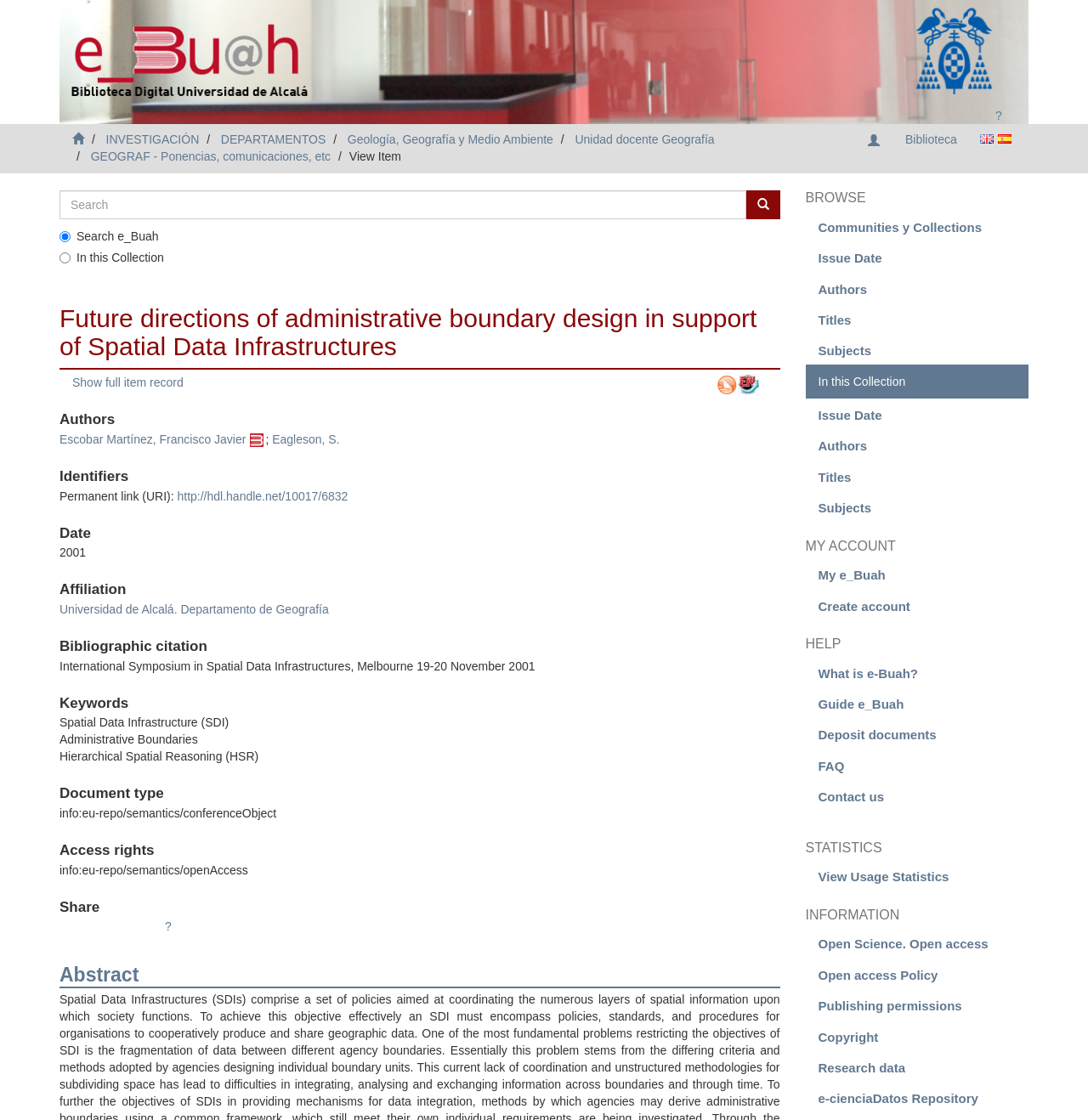Who is the first author of the item?
Answer the question in a detailed and comprehensive manner.

I found the first author of the item by looking at the 'Authors' section and finding the first link with the text 'Escobar Martínez, Francisco Javier'.